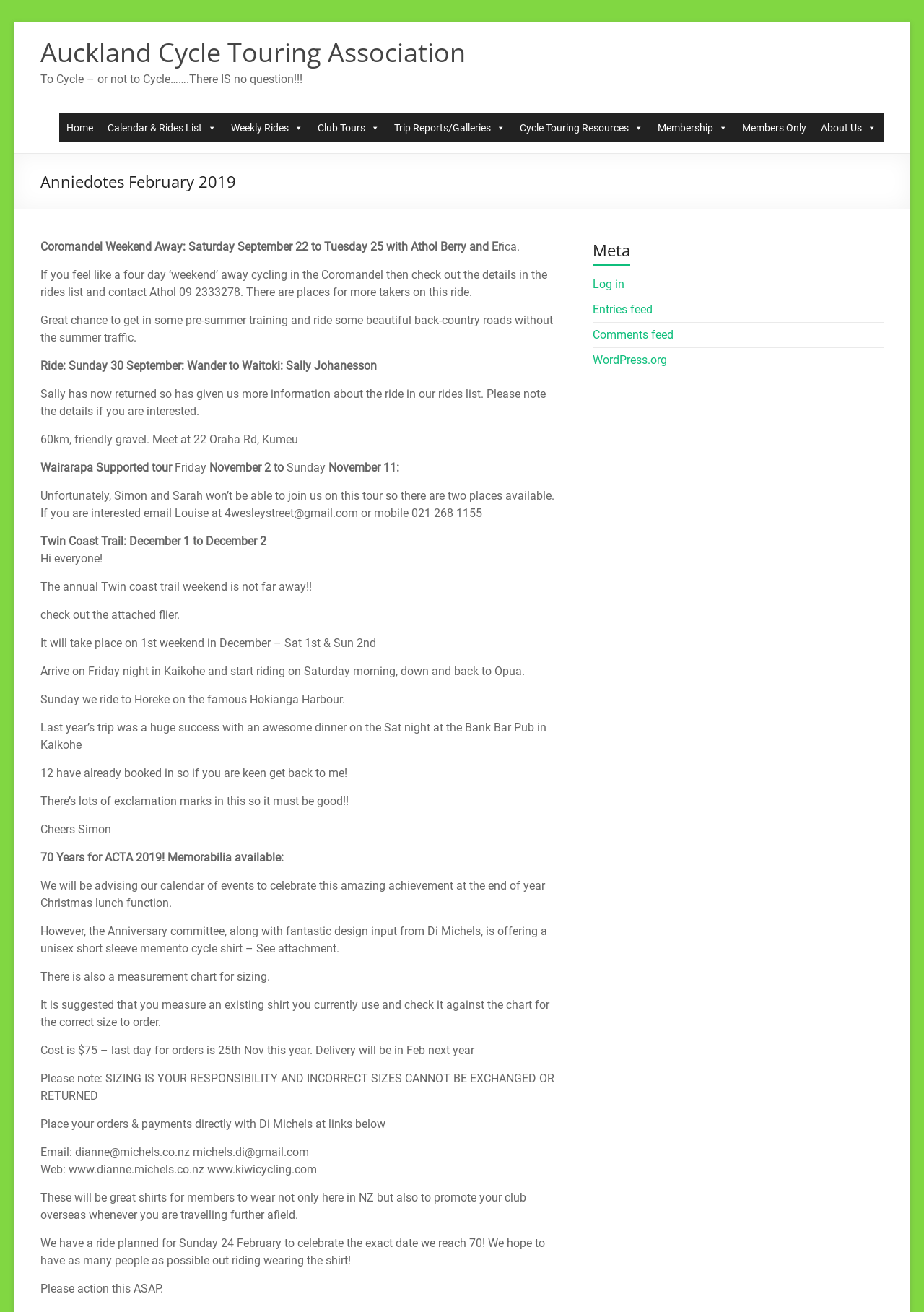Using the details in the image, give a detailed response to the question below:
What is the purpose of the ride on Sunday 24 February?

I found the answer by reading the text content of the StaticText element that mentions 'We have a ride planned for Sunday 24 February to celebrate the exact date we reach 70!'.